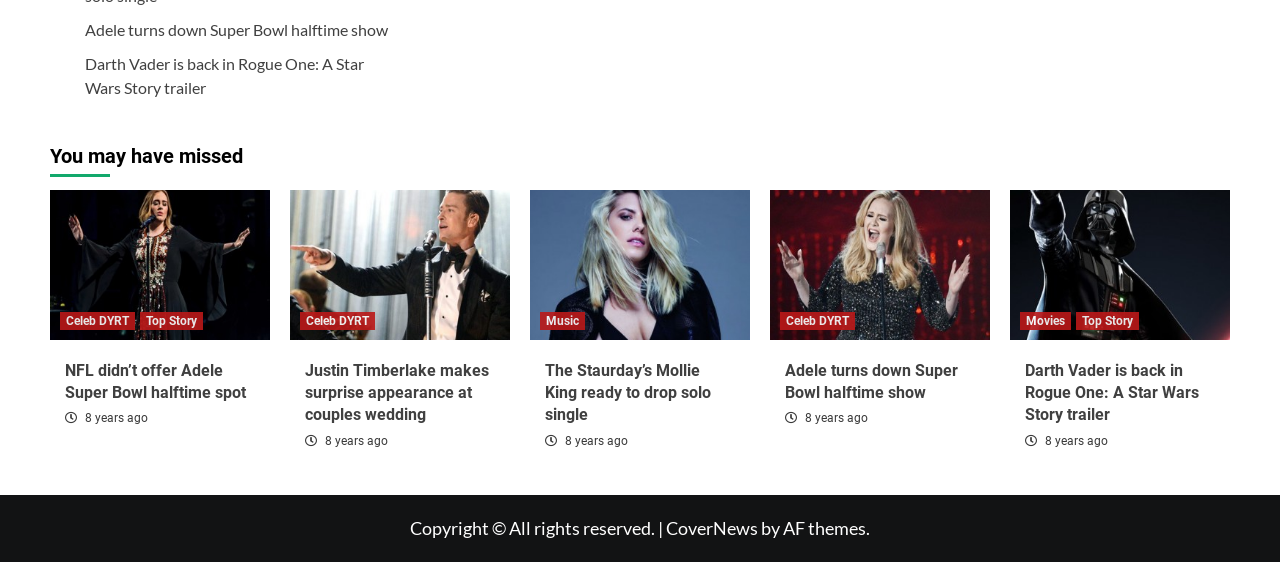Please predict the bounding box coordinates (top-left x, top-left y, bottom-right x, bottom-right y) for the UI element in the screenshot that fits the description: Top Story

[0.109, 0.555, 0.159, 0.587]